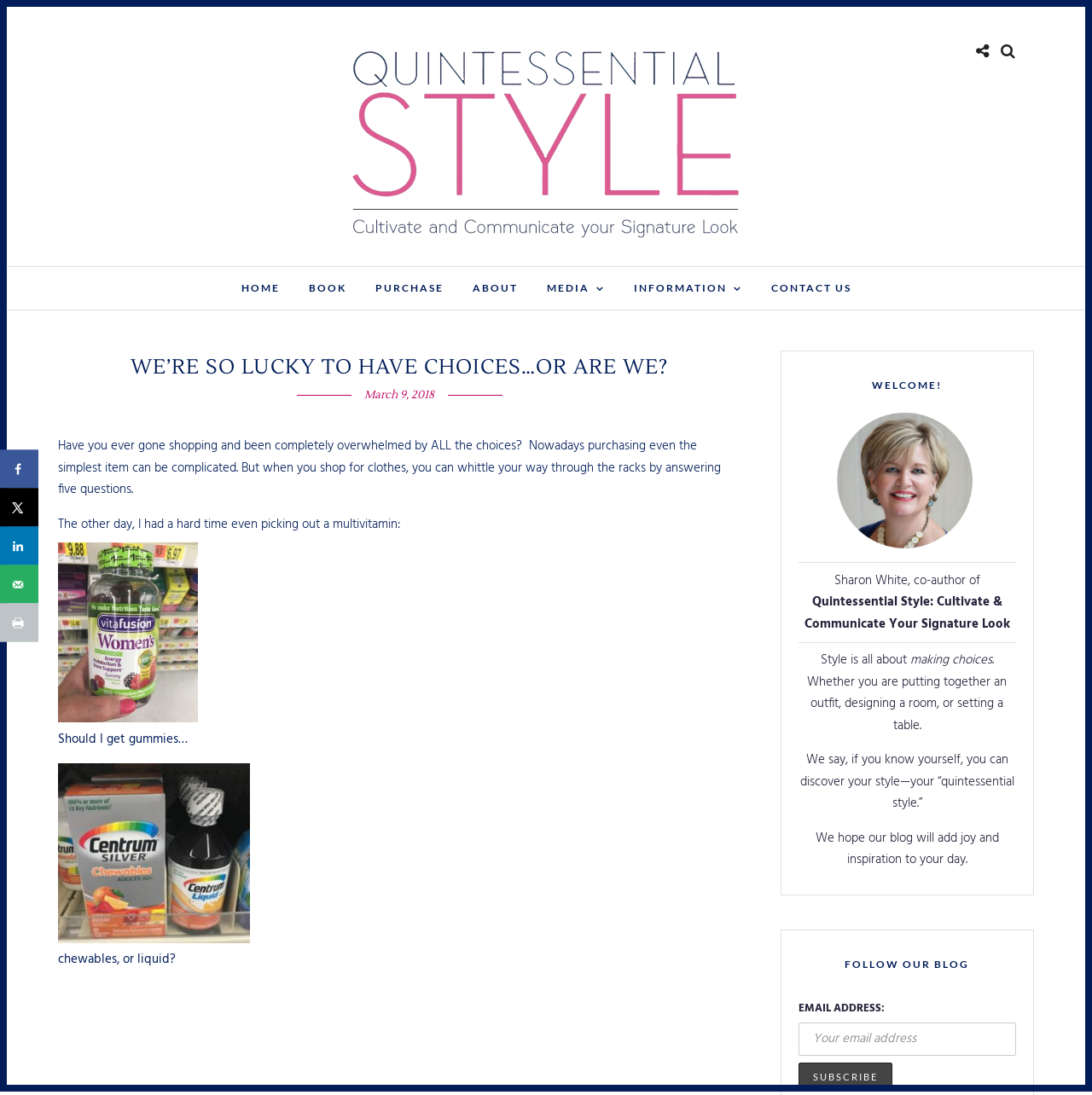Determine the bounding box coordinates for the area that should be clicked to carry out the following instruction: "Click the HOME link".

[0.209, 0.243, 0.268, 0.283]